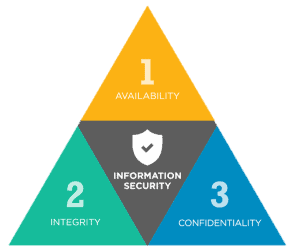Please reply to the following question using a single word or phrase: 
What does the central shield icon symbolize?

Protection